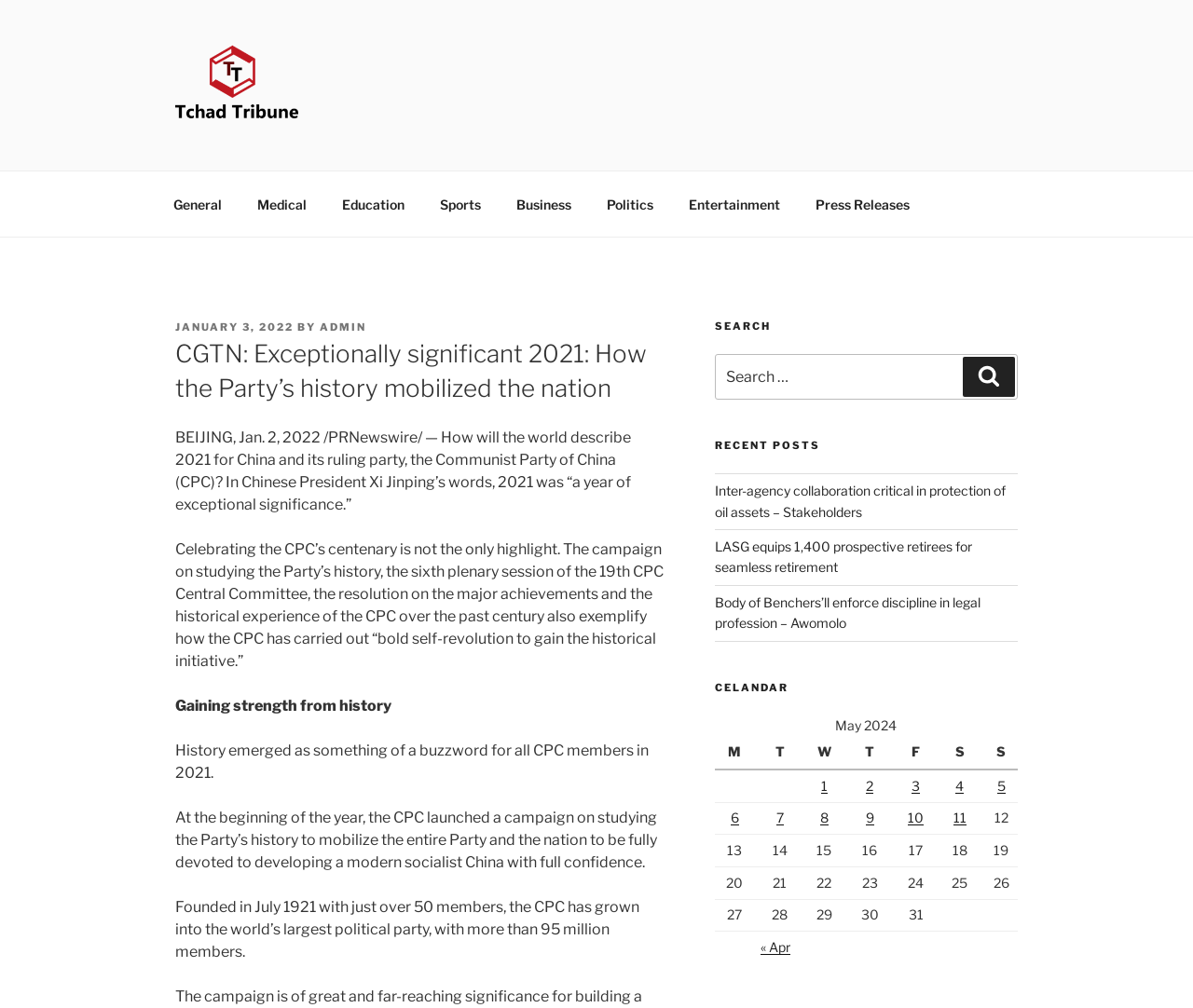Please find the bounding box for the UI element described by: "« Apr".

[0.637, 0.931, 0.662, 0.947]